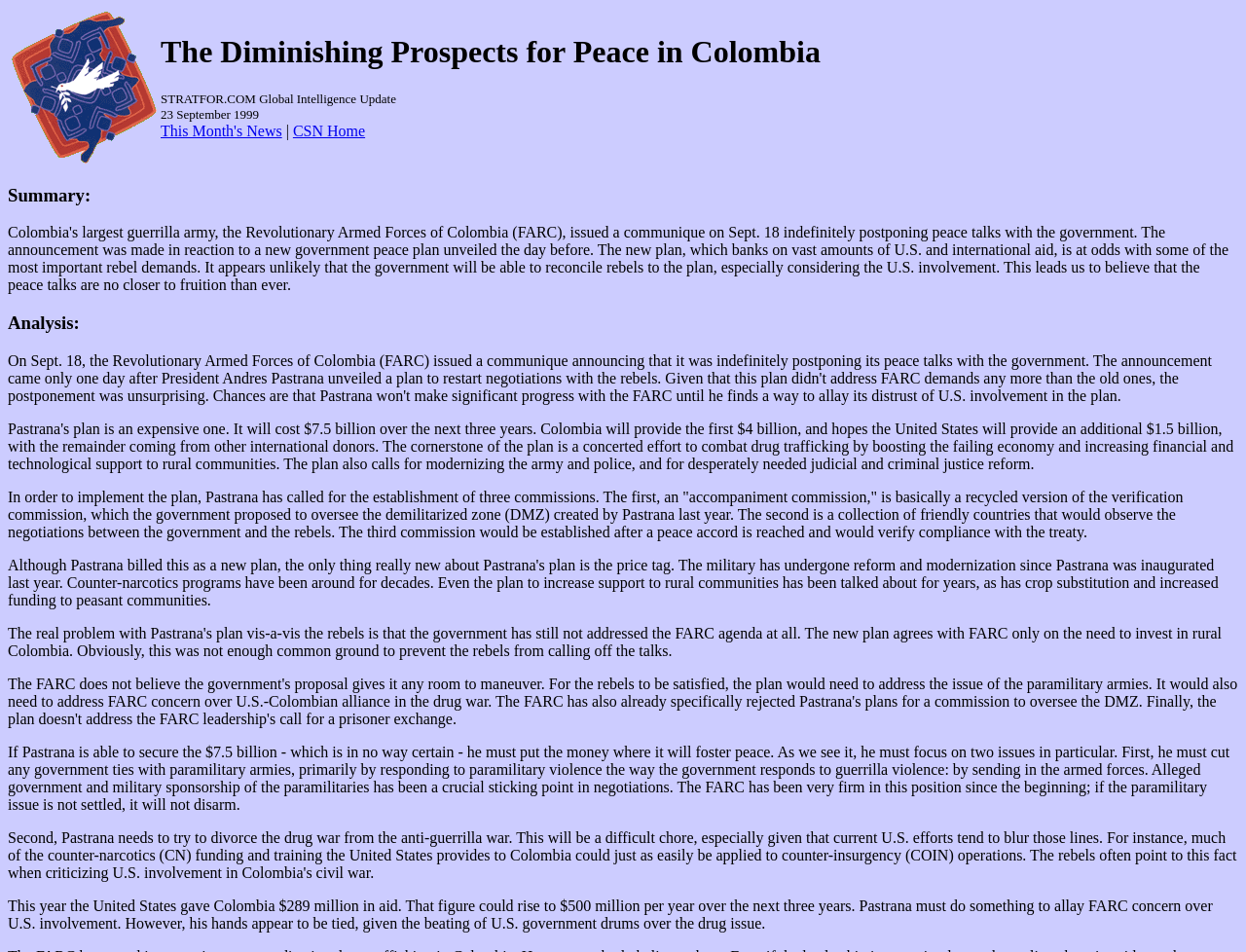How much aid did the US give to Colombia in 1999?
Please provide a single word or phrase answer based on the image.

$289 million